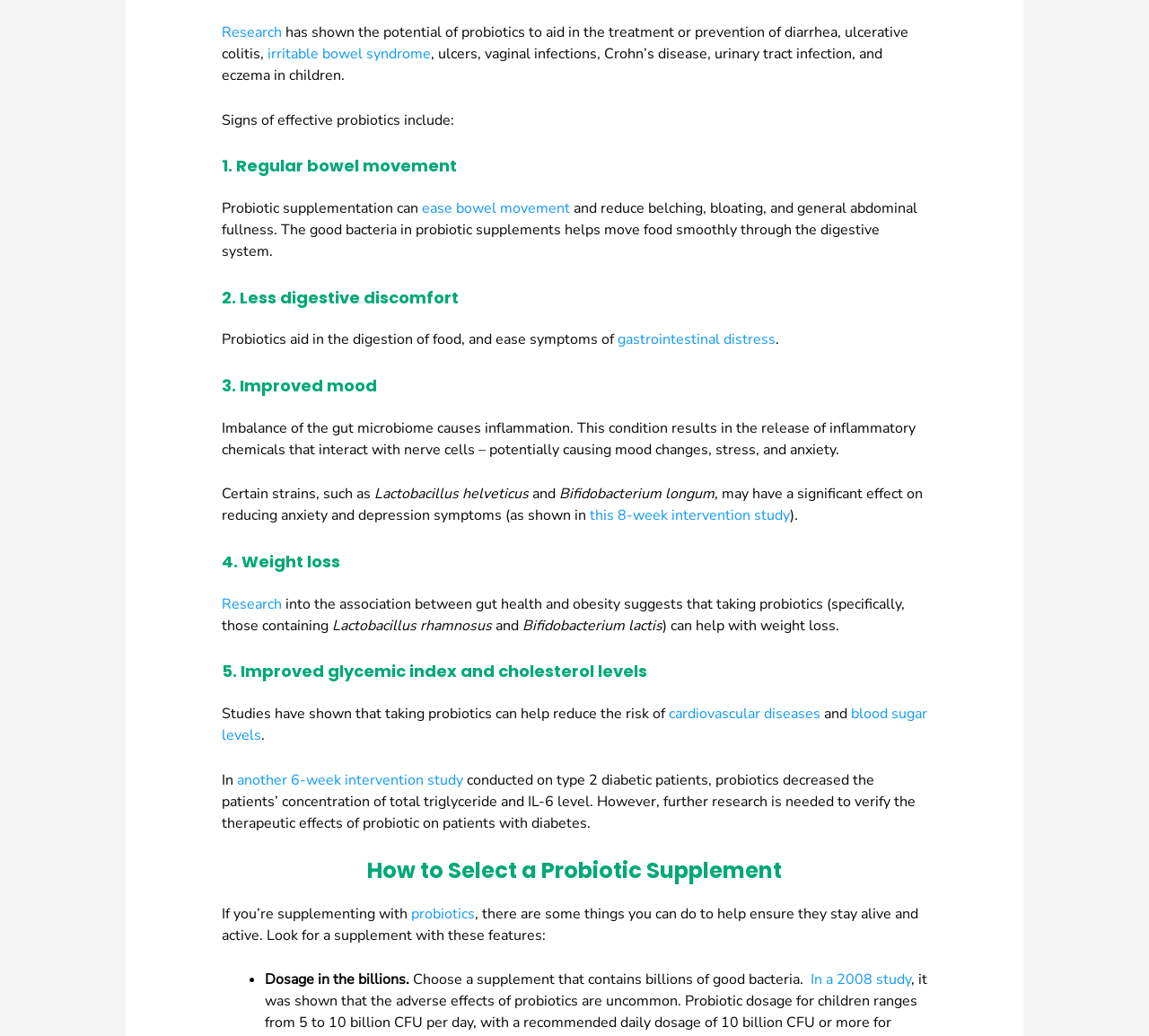Could you find the bounding box coordinates of the clickable area to complete this instruction: "Check 'another 6-week intervention study'"?

[0.206, 0.743, 0.403, 0.762]